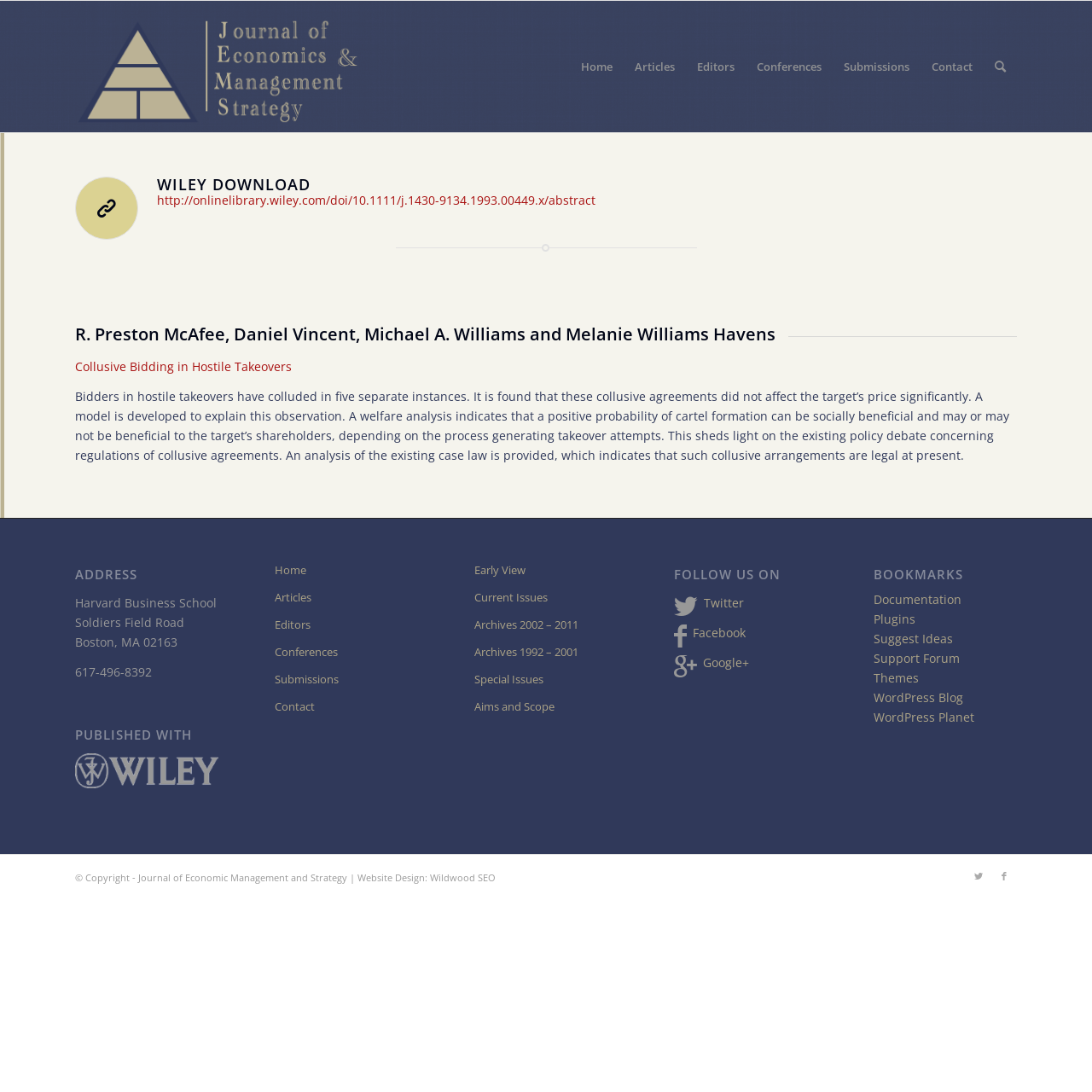From the element description Suggest Ideas, predict the bounding box coordinates of the UI element. The coordinates must be specified in the format (top-left x, top-left y, bottom-right x, bottom-right y) and should be within the 0 to 1 range.

[0.8, 0.577, 0.873, 0.592]